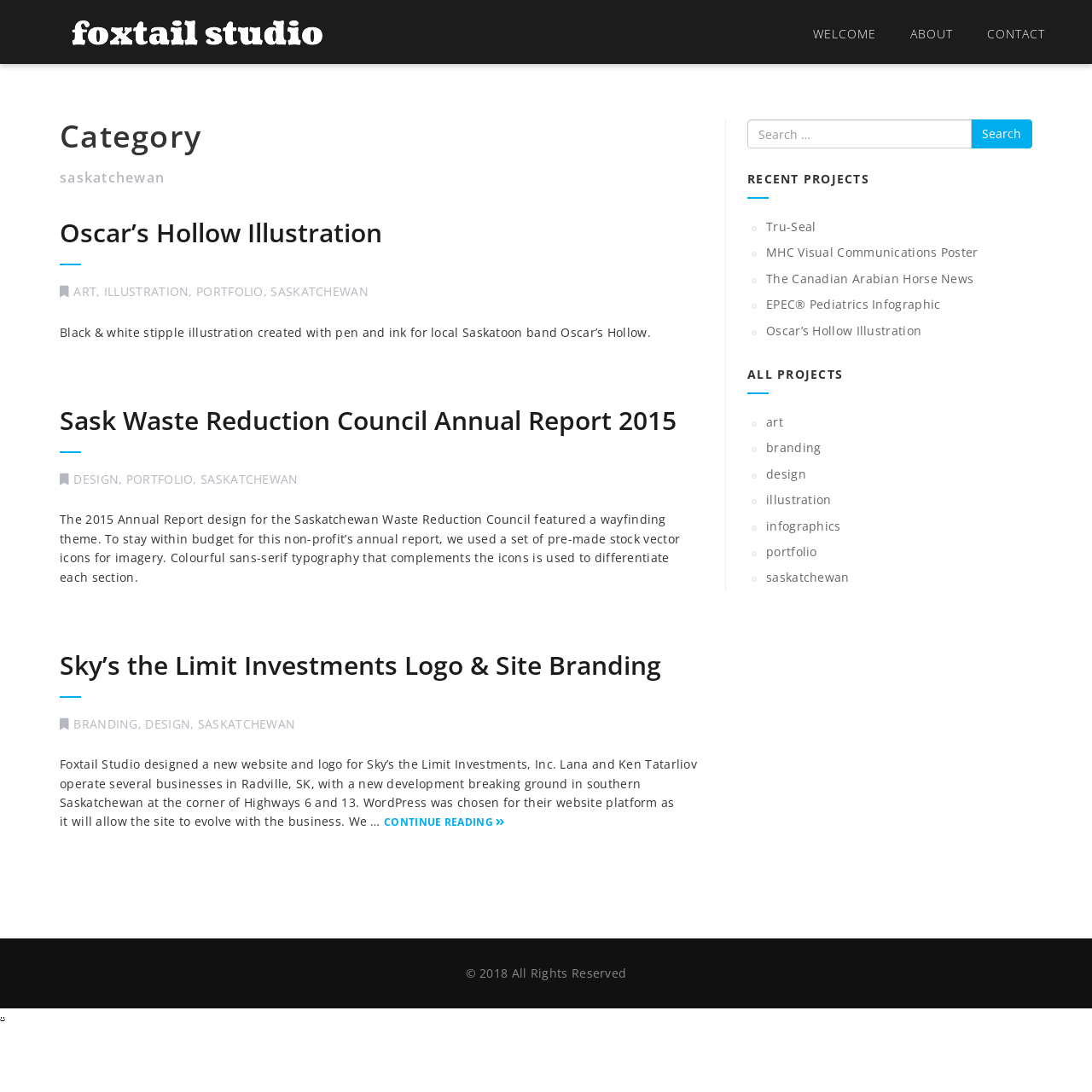What is the category of the first project?
Based on the visual information, provide a detailed and comprehensive answer.

The first project is 'Oscar’s Hollow Illustration', which is categorized under 'ART', 'ILLUSTRATION', and 'SASKATCHEWAN'. Therefore, the category of the first project is 'Illustration'.